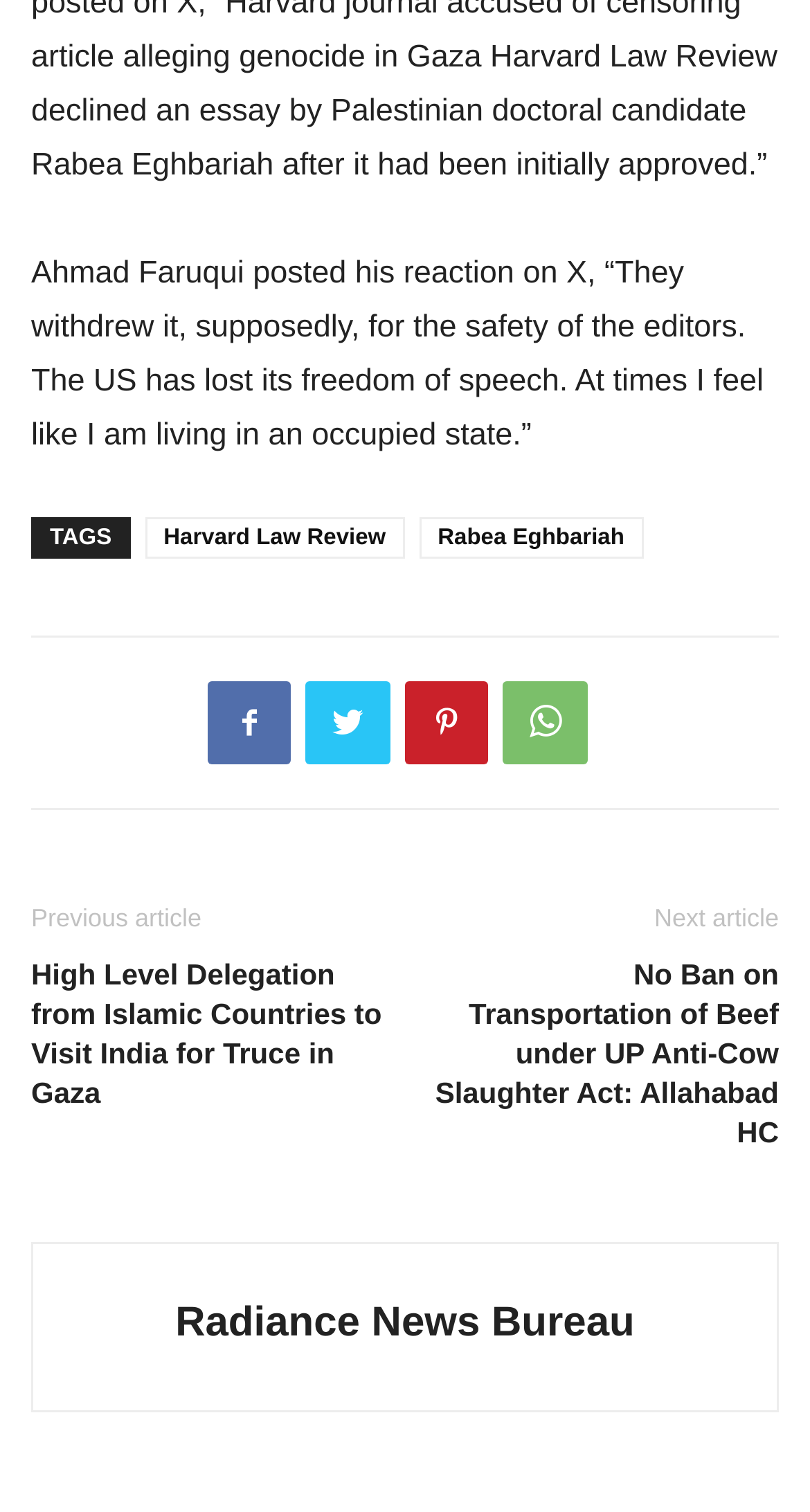What is the text of the previous article link?
Offer a detailed and full explanation in response to the question.

The answer can be found in the link element with the text 'High Level Delegation from Islamic Countries to Visit India for Truce in Gaza' in the footer section of the webpage.